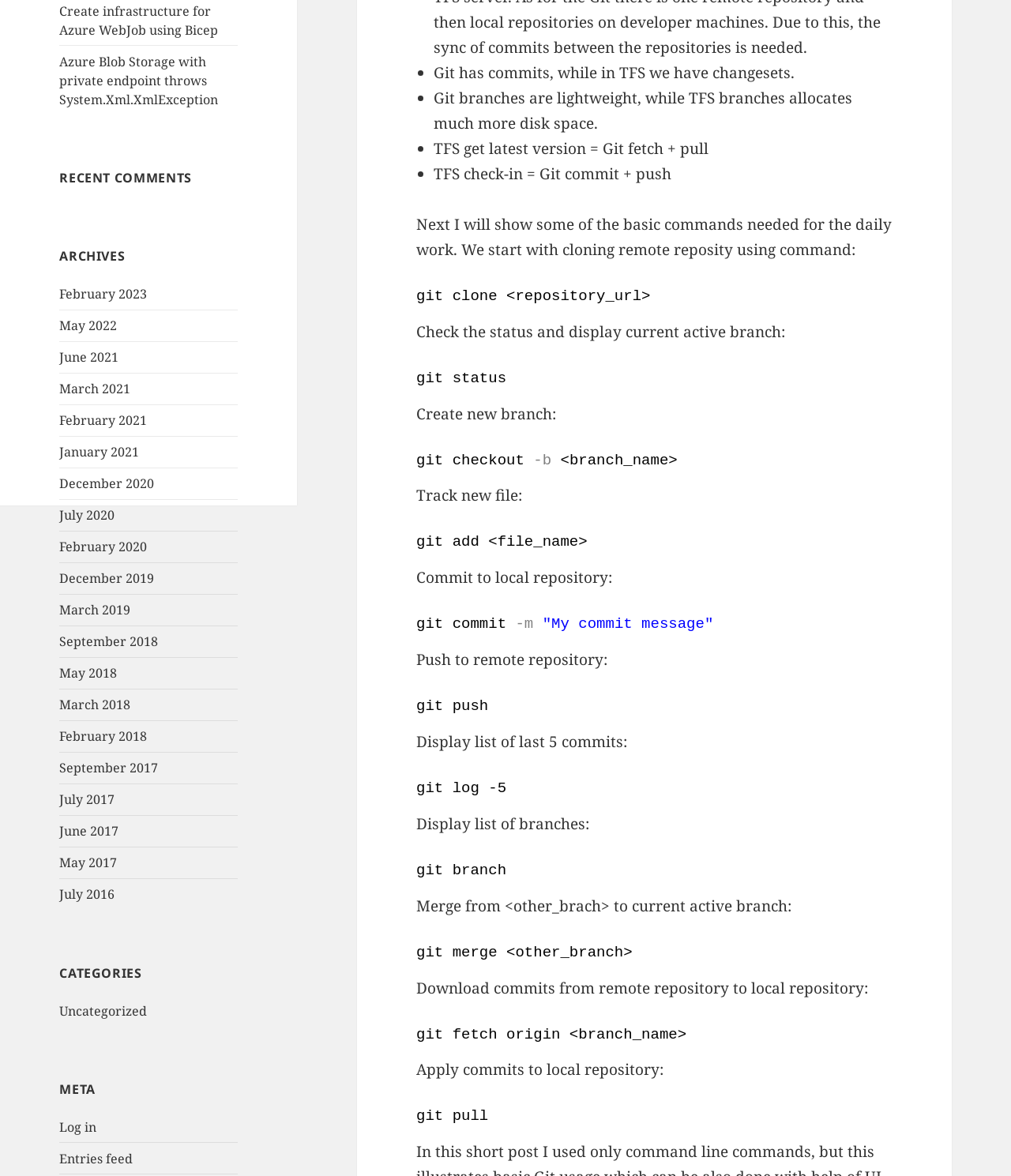Please specify the bounding box coordinates in the format (top-left x, top-left y, bottom-right x, bottom-right y), with values ranging from 0 to 1. Identify the bounding box for the UI component described as follows: Uncategorized

[0.059, 0.852, 0.146, 0.867]